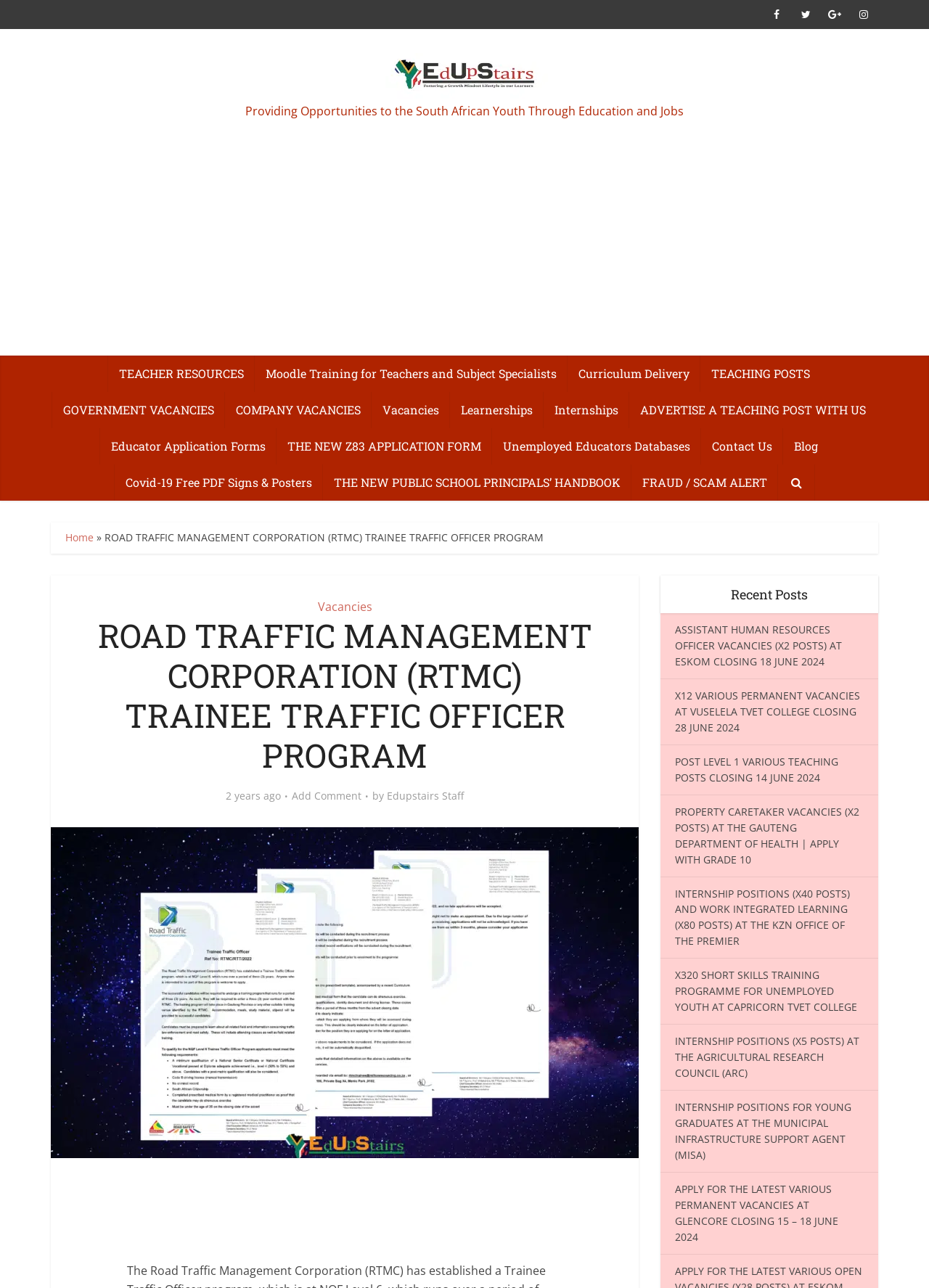Find the bounding box coordinates for the HTML element specified by: "THE NEW Z83 APPLICATION FORM".

[0.298, 0.332, 0.53, 0.361]